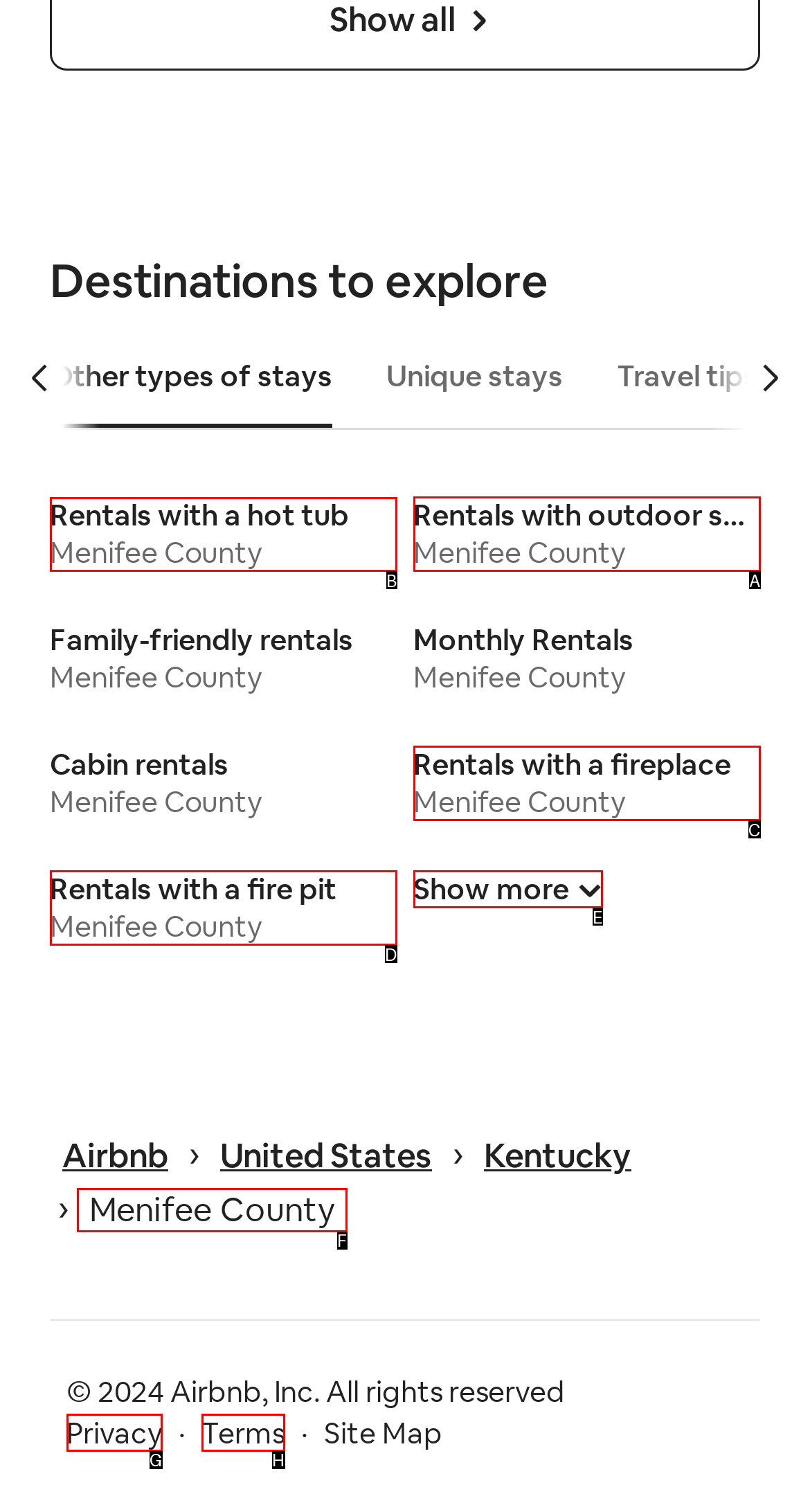Select the letter of the UI element you need to click on to fulfill this task: Click Rentals with a hot tub Menifee County link. Write down the letter only.

B